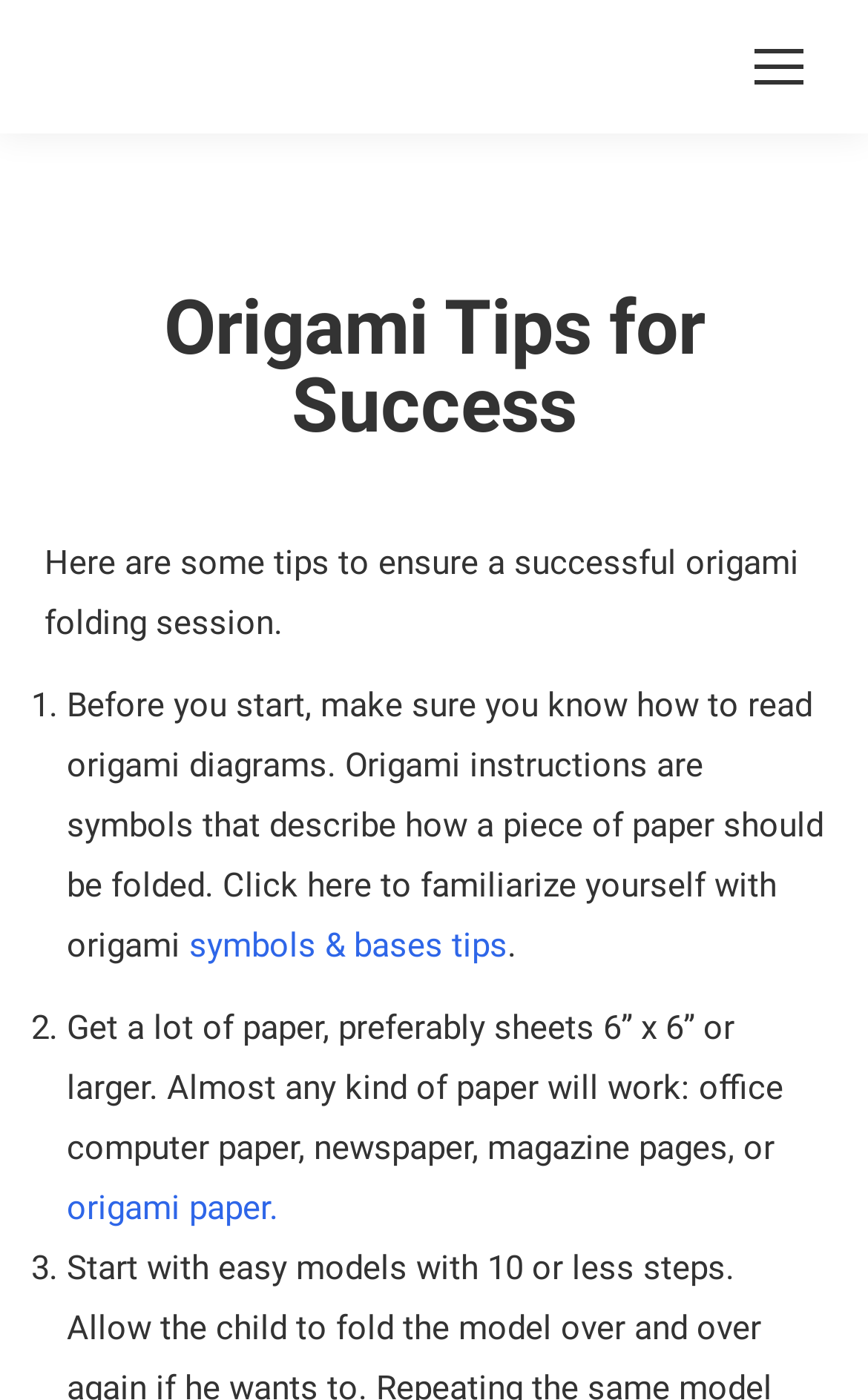Locate the UI element that matches the description origami paper. in the webpage screenshot. Return the bounding box coordinates in the format (top-left x, top-left y, bottom-right x, bottom-right y), with values ranging from 0 to 1.

[0.077, 0.849, 0.321, 0.877]